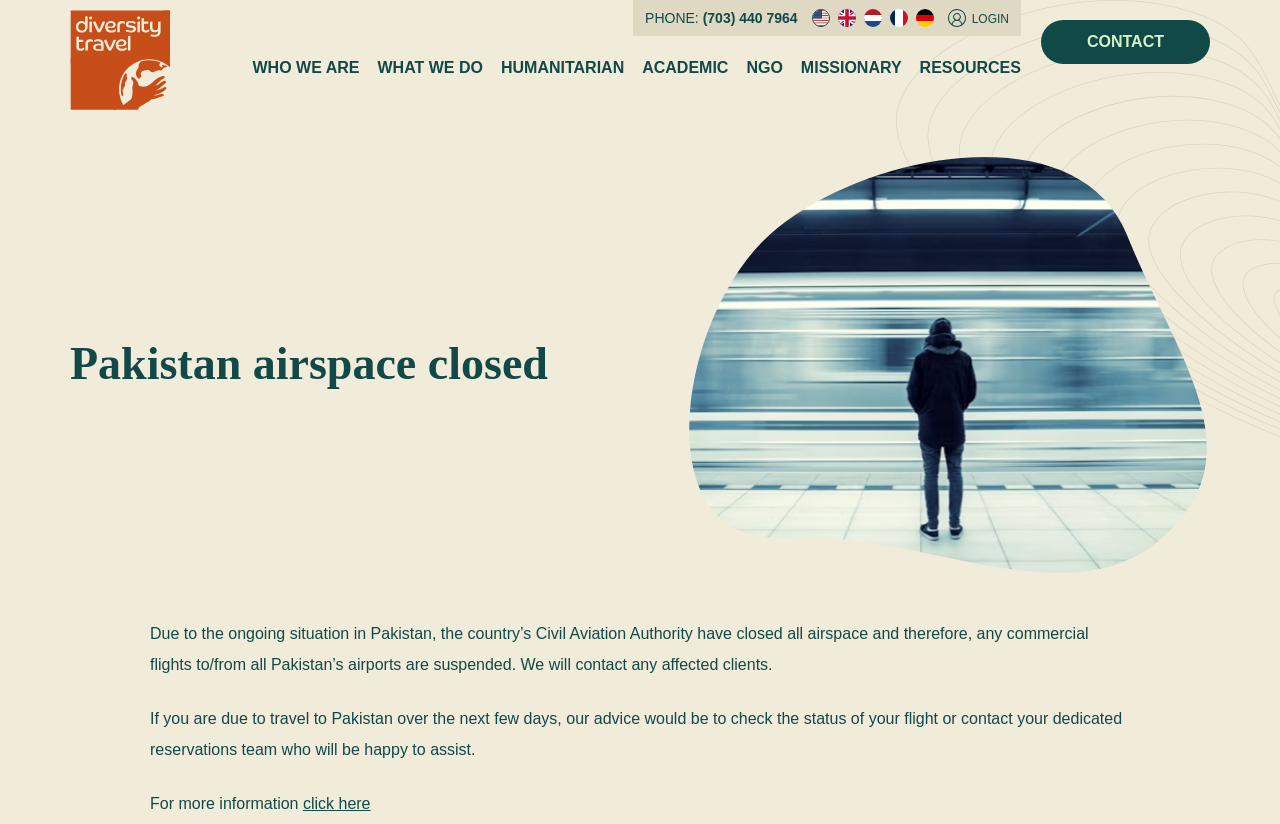Identify the bounding box for the described UI element. Provide the coordinates in (top-left x, top-left y, bottom-right x, bottom-right y) format with values ranging from 0 to 1: Academic

[0.502, 0.055, 0.569, 0.11]